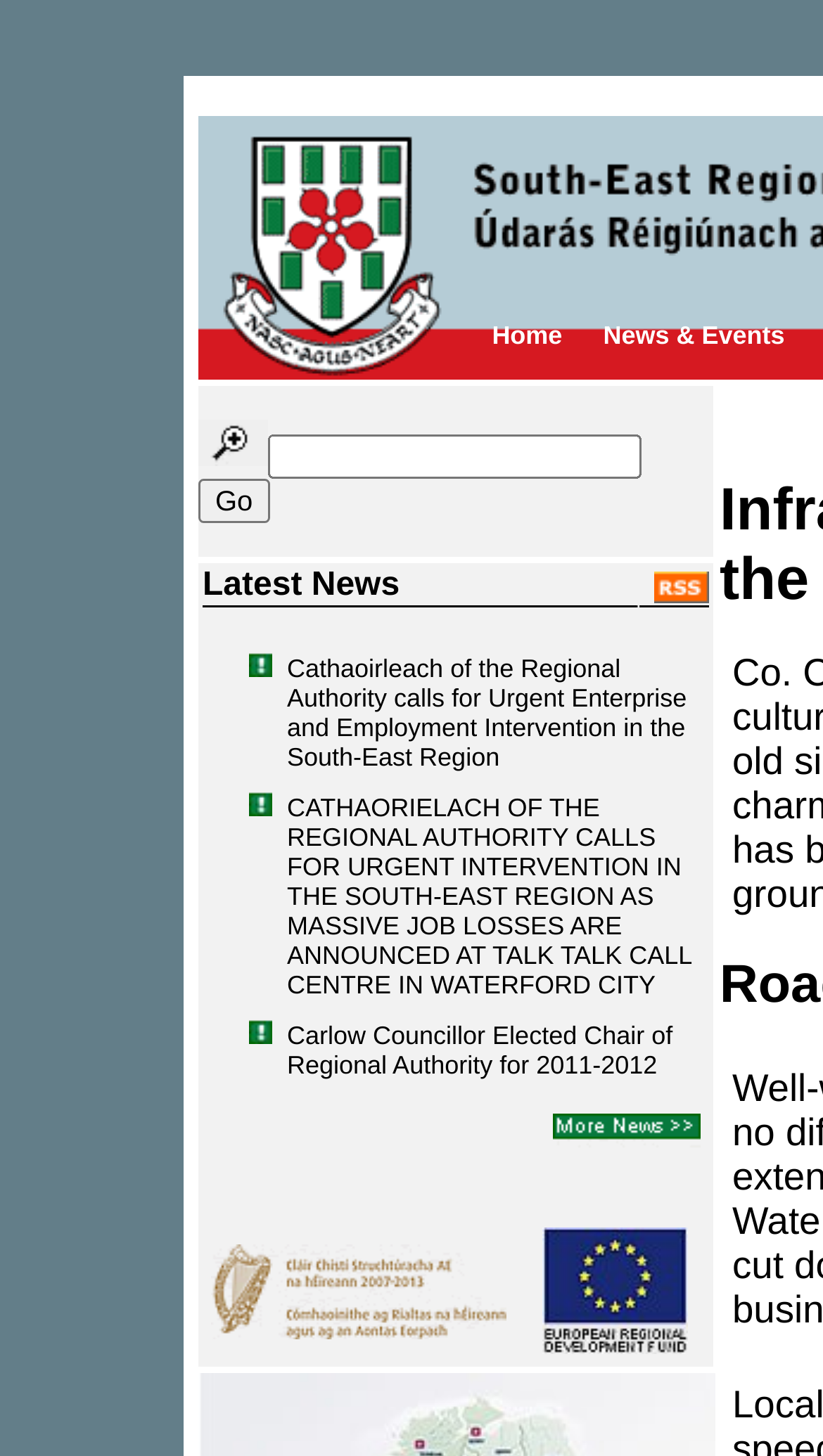How many tables are on the page?
Look at the image and respond with a one-word or short-phrase answer.

2